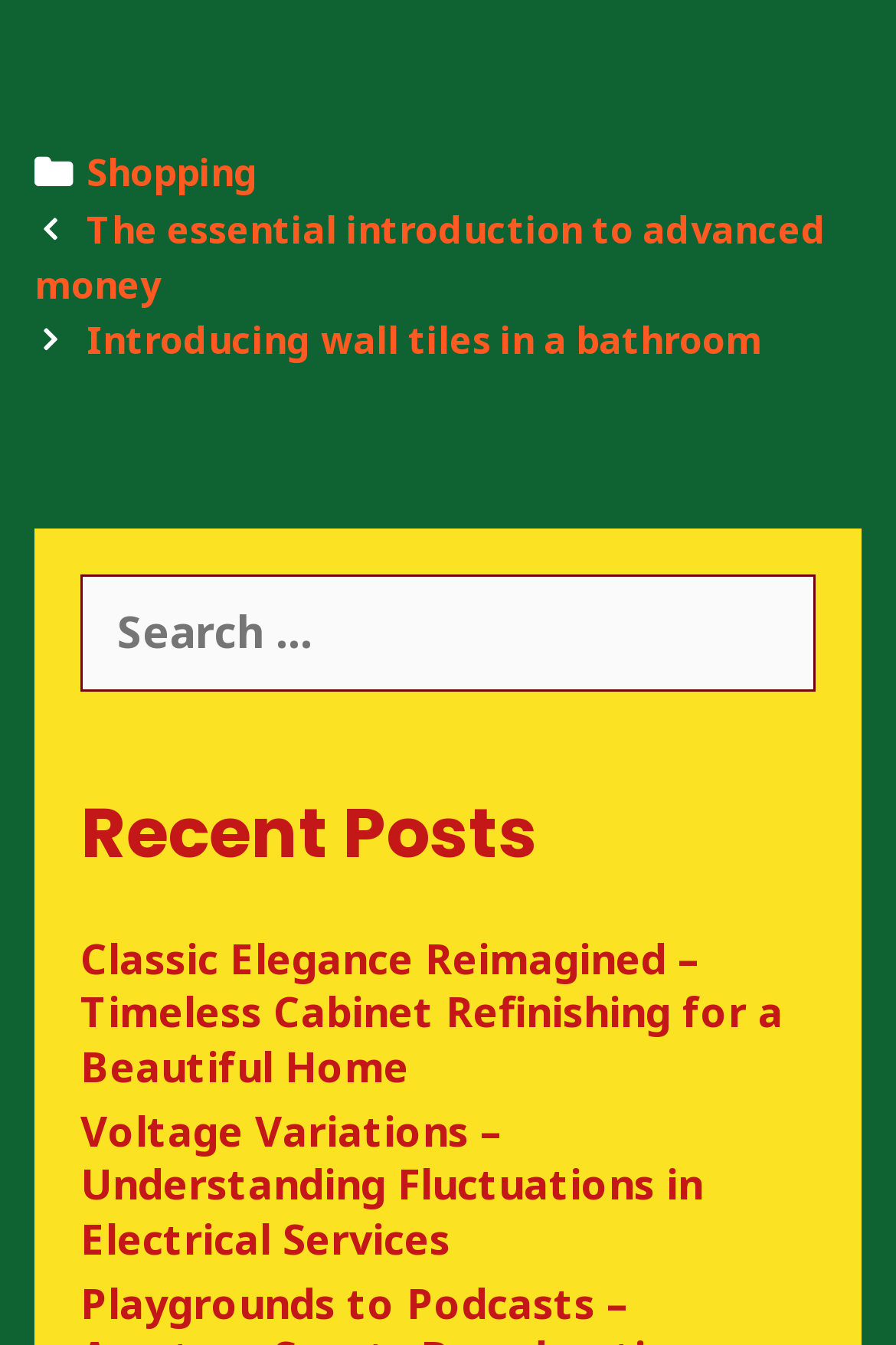What is the navigation option below 'Previous'?
Deliver a detailed and extensive answer to the question.

In the footer section, there is a navigation option 'Previous' followed by 'Next', which are used to navigate through posts.